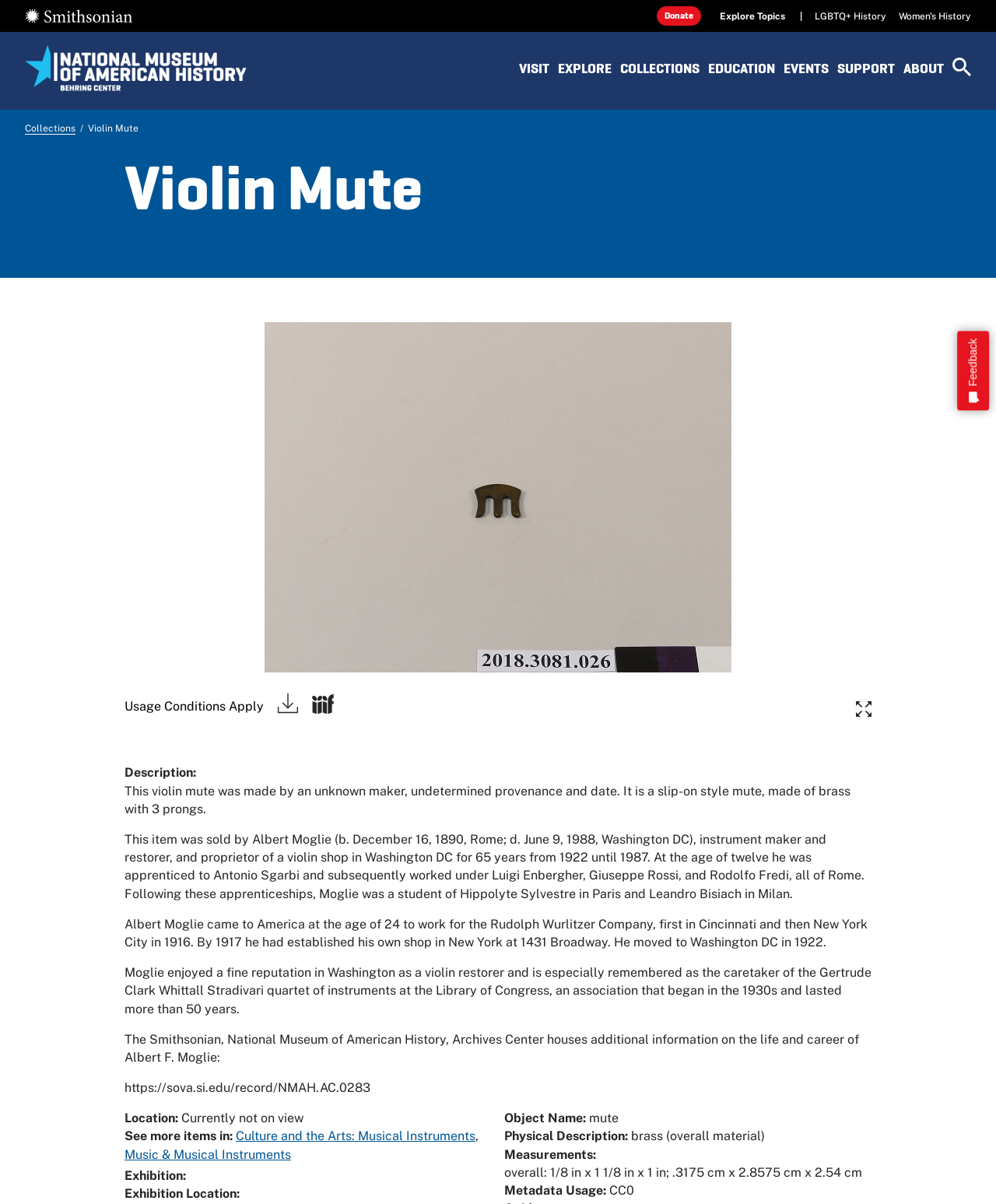Determine the bounding box coordinates of the clickable region to carry out the instruction: "Click to view image".

[0.125, 0.267, 0.875, 0.559]